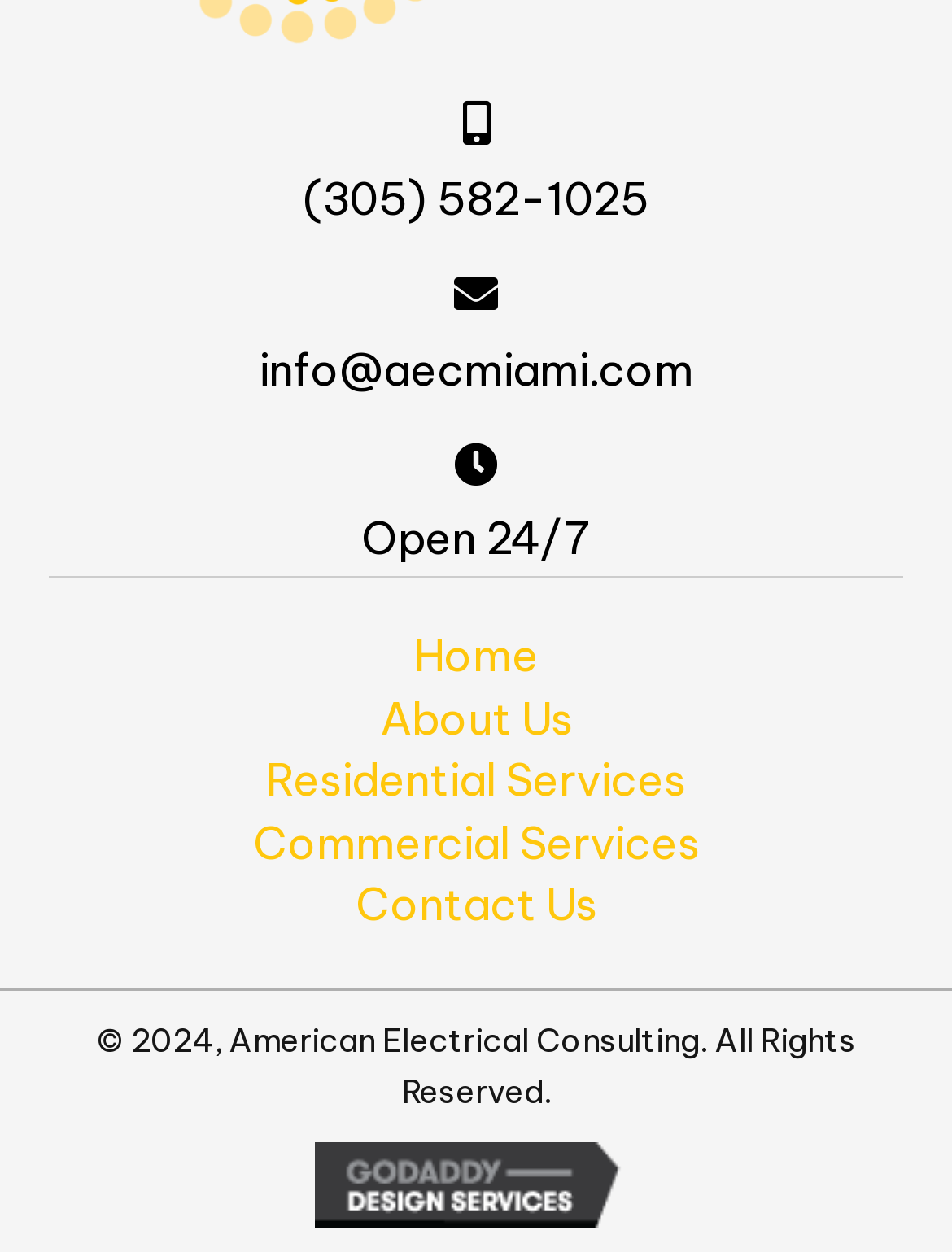What is the phone number on the top?
Look at the image and respond with a one-word or short phrase answer.

(305) 582-1025